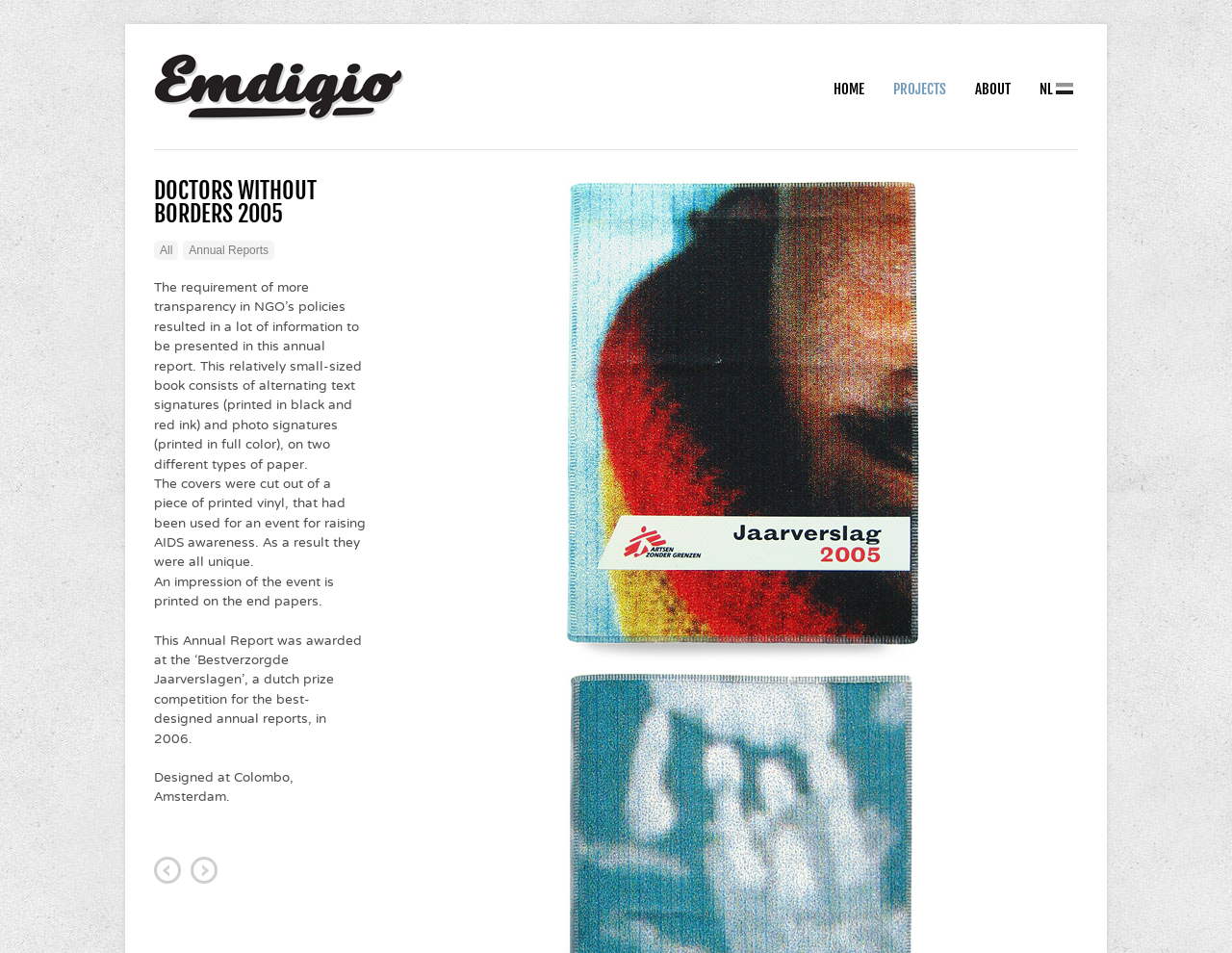For the given element description Annual Reports, determine the bounding box coordinates of the UI element. The coordinates should follow the format (top-left x, top-left y, bottom-right x, bottom-right y) and be within the range of 0 to 1.

[0.149, 0.253, 0.223, 0.273]